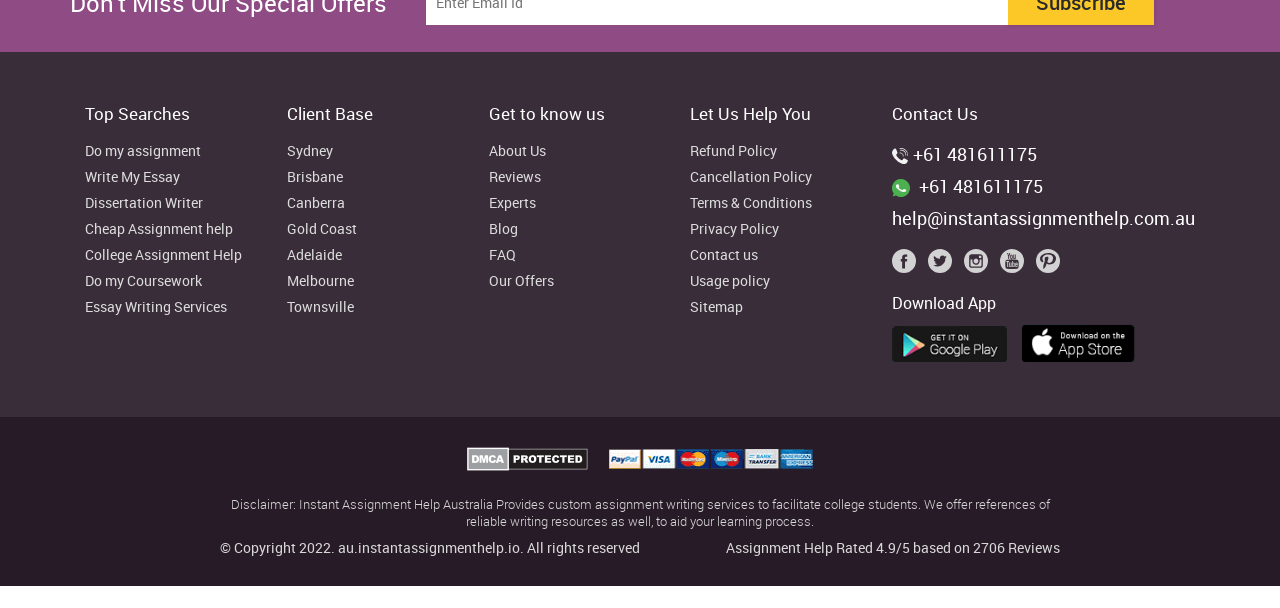Locate the bounding box coordinates of the element to click to perform the following action: 'View 'Reviews''. The coordinates should be given as four float values between 0 and 1, in the form of [left, top, right, bottom].

[0.785, 0.885, 0.828, 0.916]